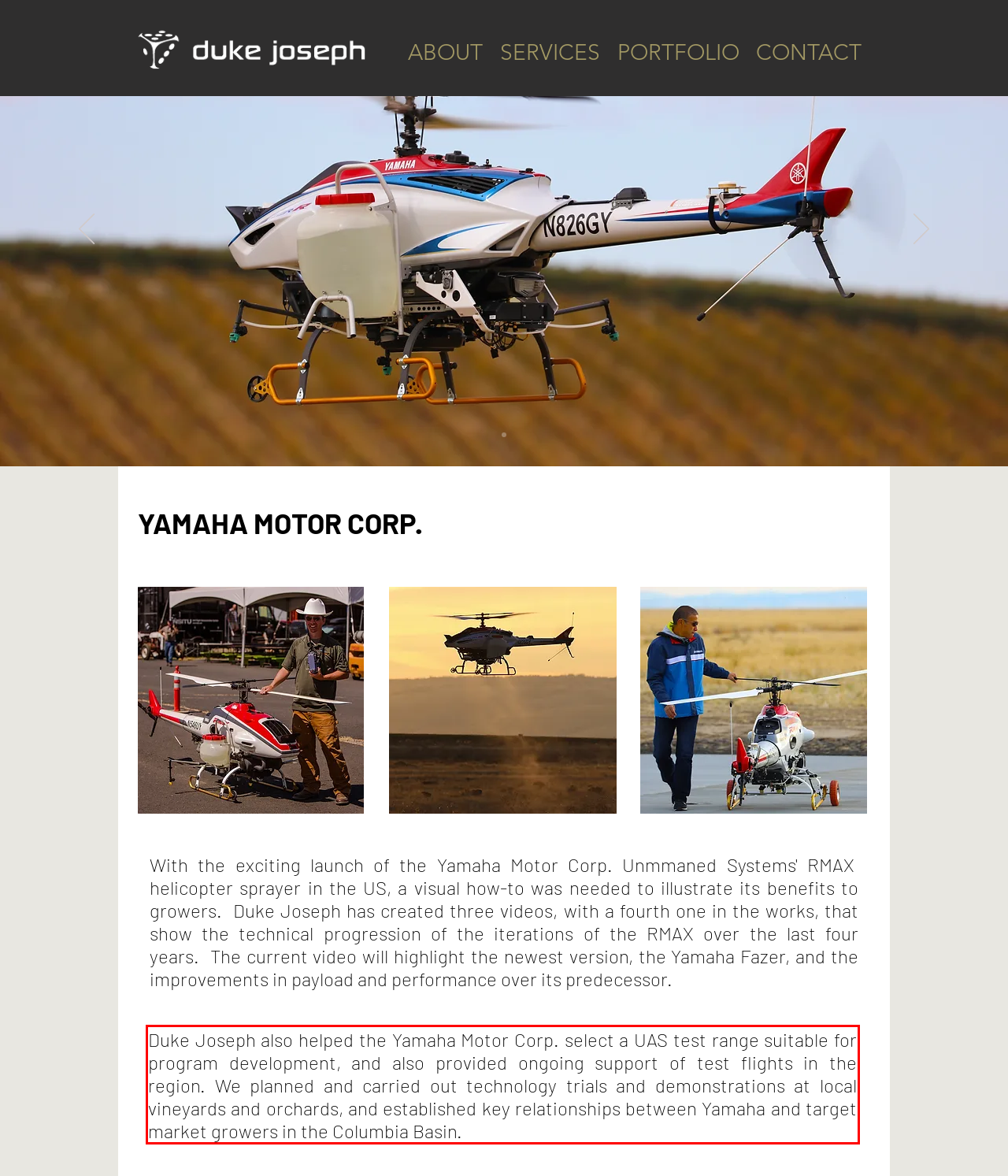Identify and transcribe the text content enclosed by the red bounding box in the given screenshot.

Duke Joseph also helped the Yamaha Motor Corp. select a UAS test range suitable for program development, and also provided ongoing support of test flights in the region. We planned and carried out technology trials and demonstrations at local vineyards and orchards, and established key relationships between Yamaha and target market growers in the Columbia Basin.